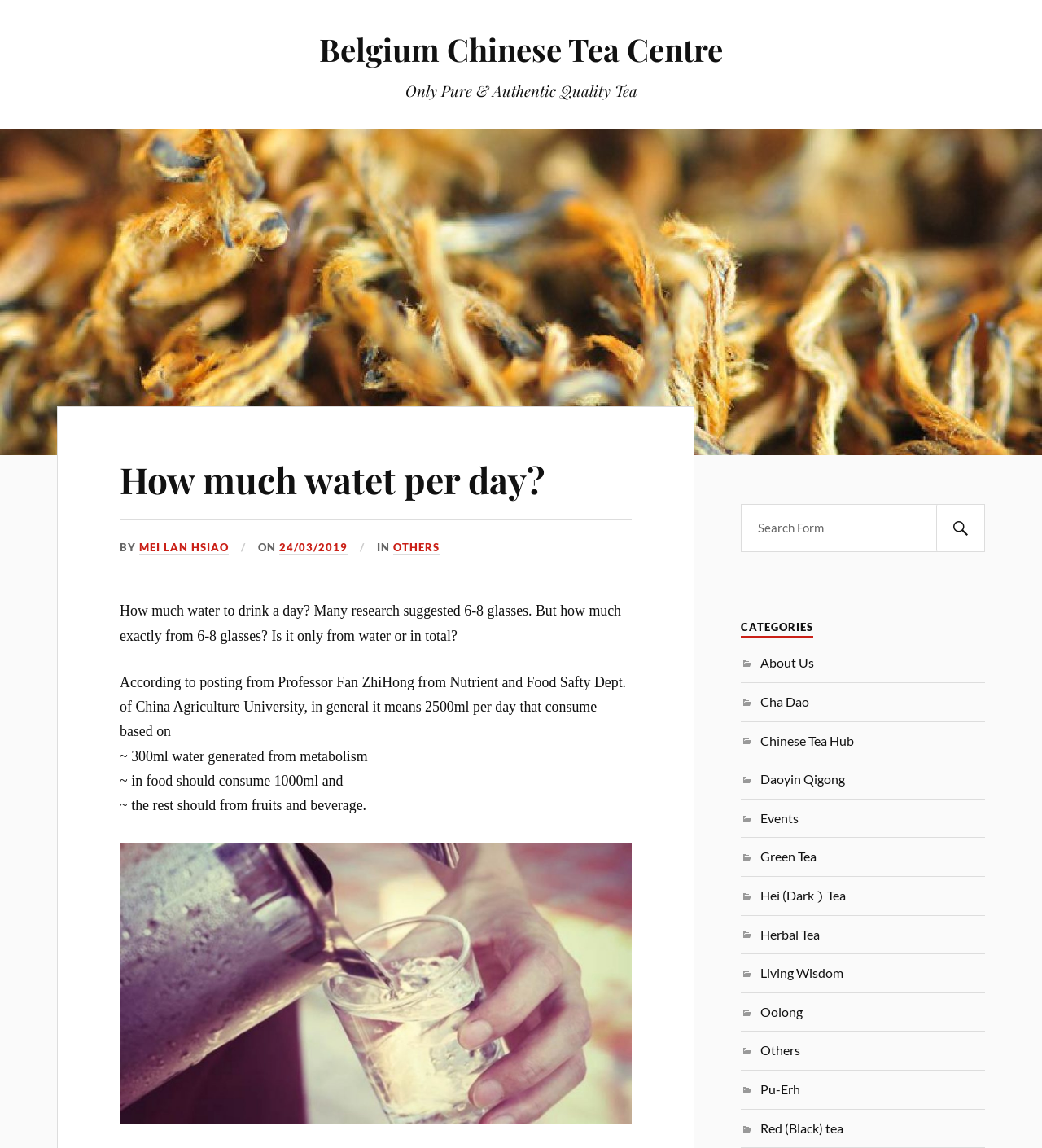Could you find the bounding box coordinates of the clickable area to complete this instruction: "Click the link to Belgium Chinese Tea Centre"?

[0.306, 0.025, 0.694, 0.061]